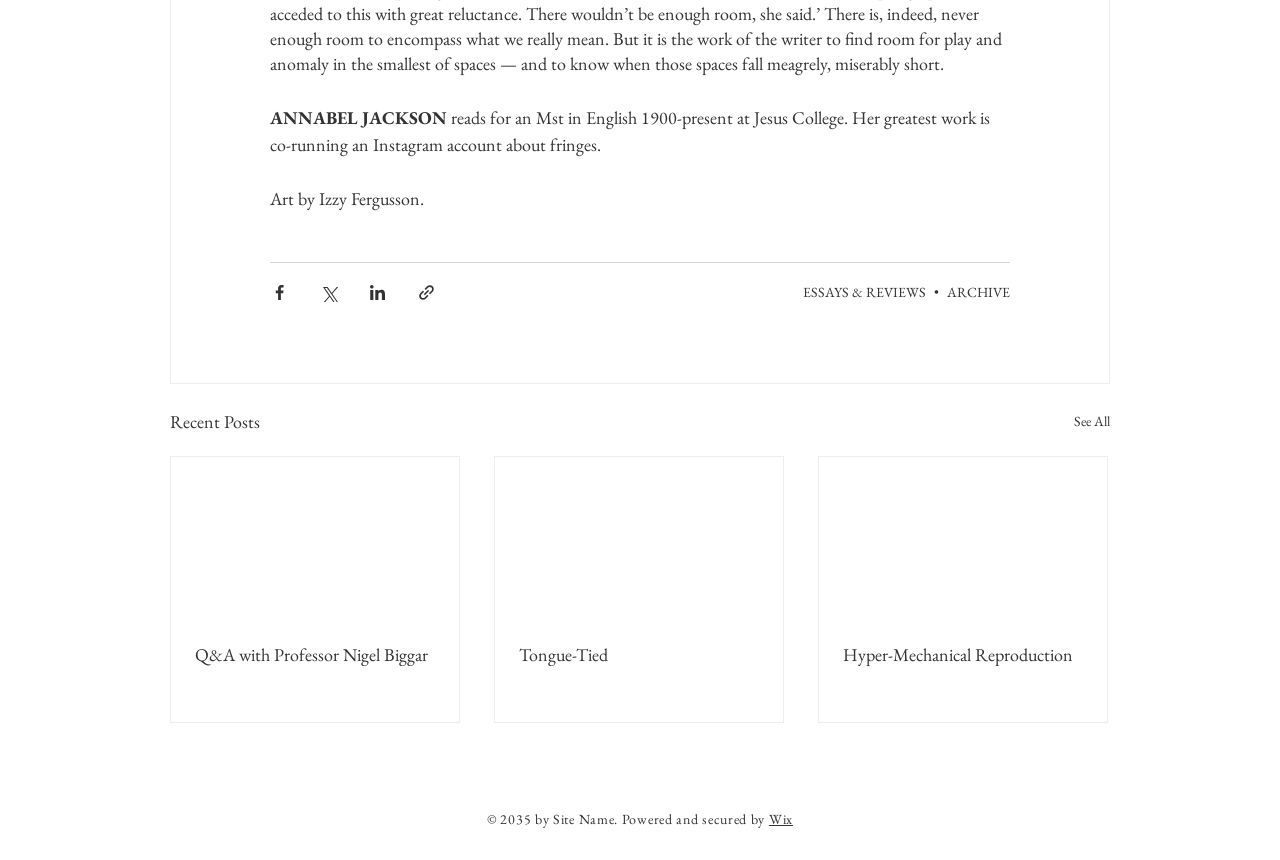Please identify the bounding box coordinates of the element I should click to complete this instruction: 'Share via Facebook'. The coordinates should be given as four float numbers between 0 and 1, like this: [left, top, right, bottom].

[0.211, 0.329, 0.226, 0.351]